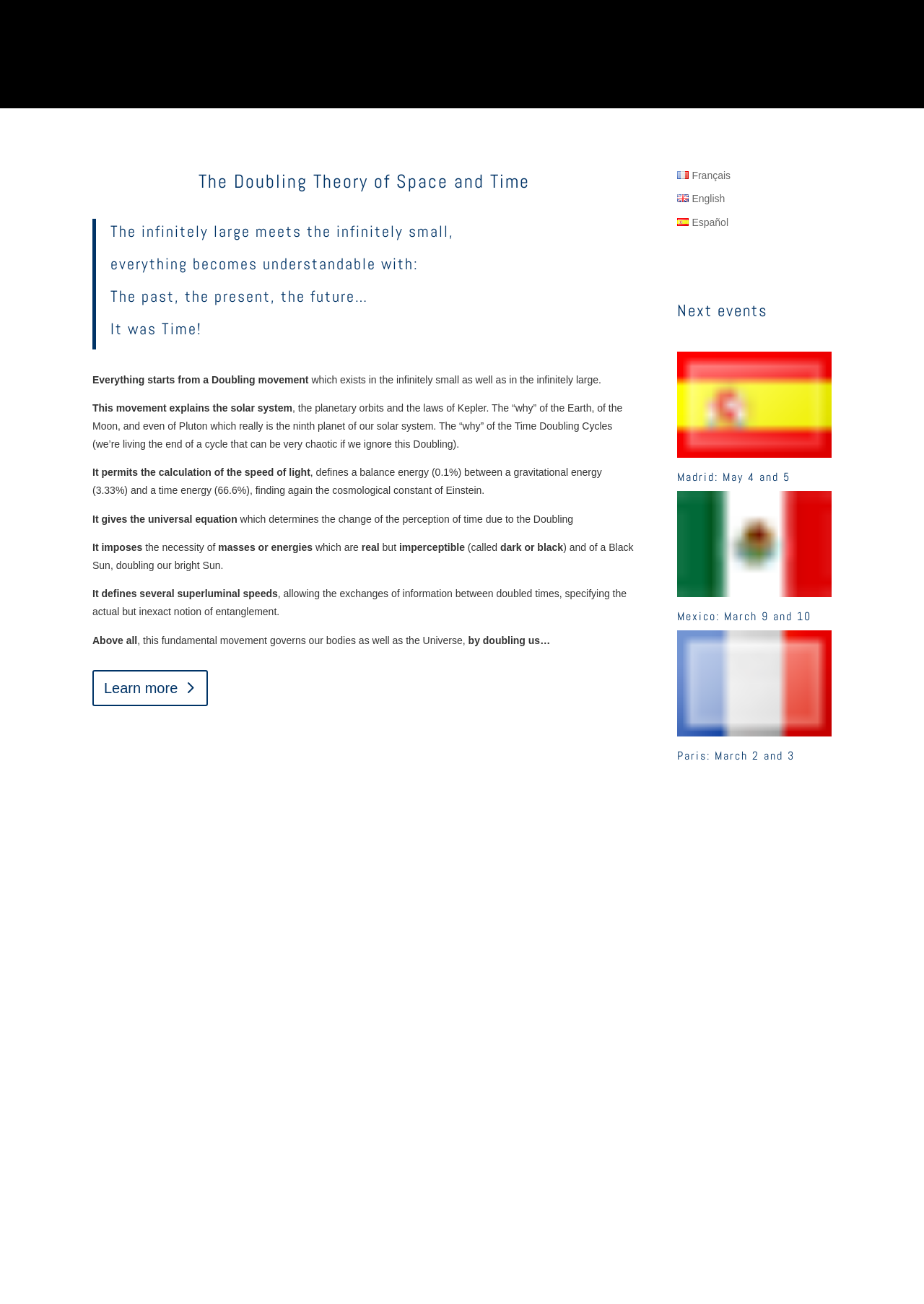Find the bounding box coordinates corresponding to the UI element with the description: "Madrid: May 4 and 5". The coordinates should be formatted as [left, top, right, bottom], with values as floats between 0 and 1.

[0.733, 0.36, 0.856, 0.372]